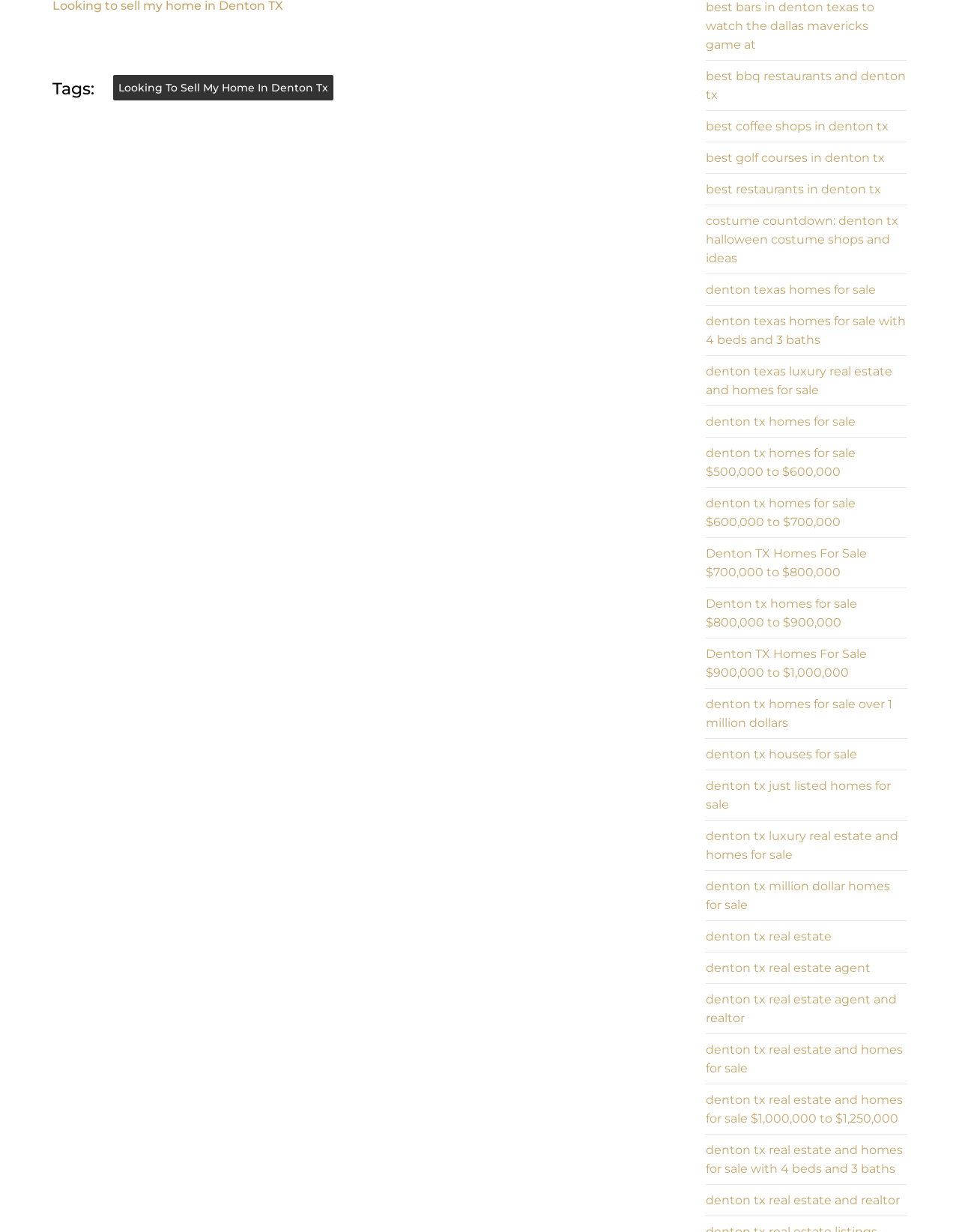Extract the bounding box coordinates for the UI element described as: "denton texas homes for sale".

[0.736, 0.223, 0.945, 0.248]